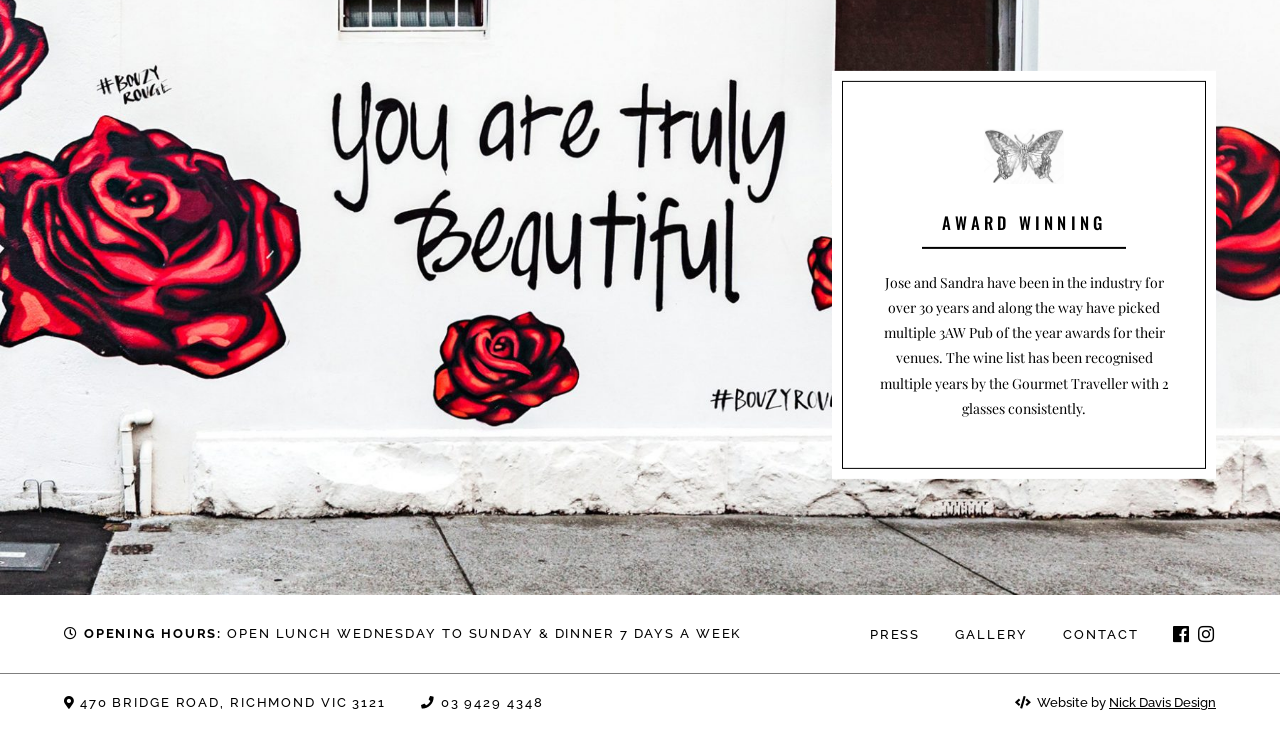Please analyze the image and give a detailed answer to the question:
What is the phone number mentioned on the webpage?

The phone number mentioned on the webpage is '03 9429 4348' which is mentioned in the link element with the text '03 9429 4348'.